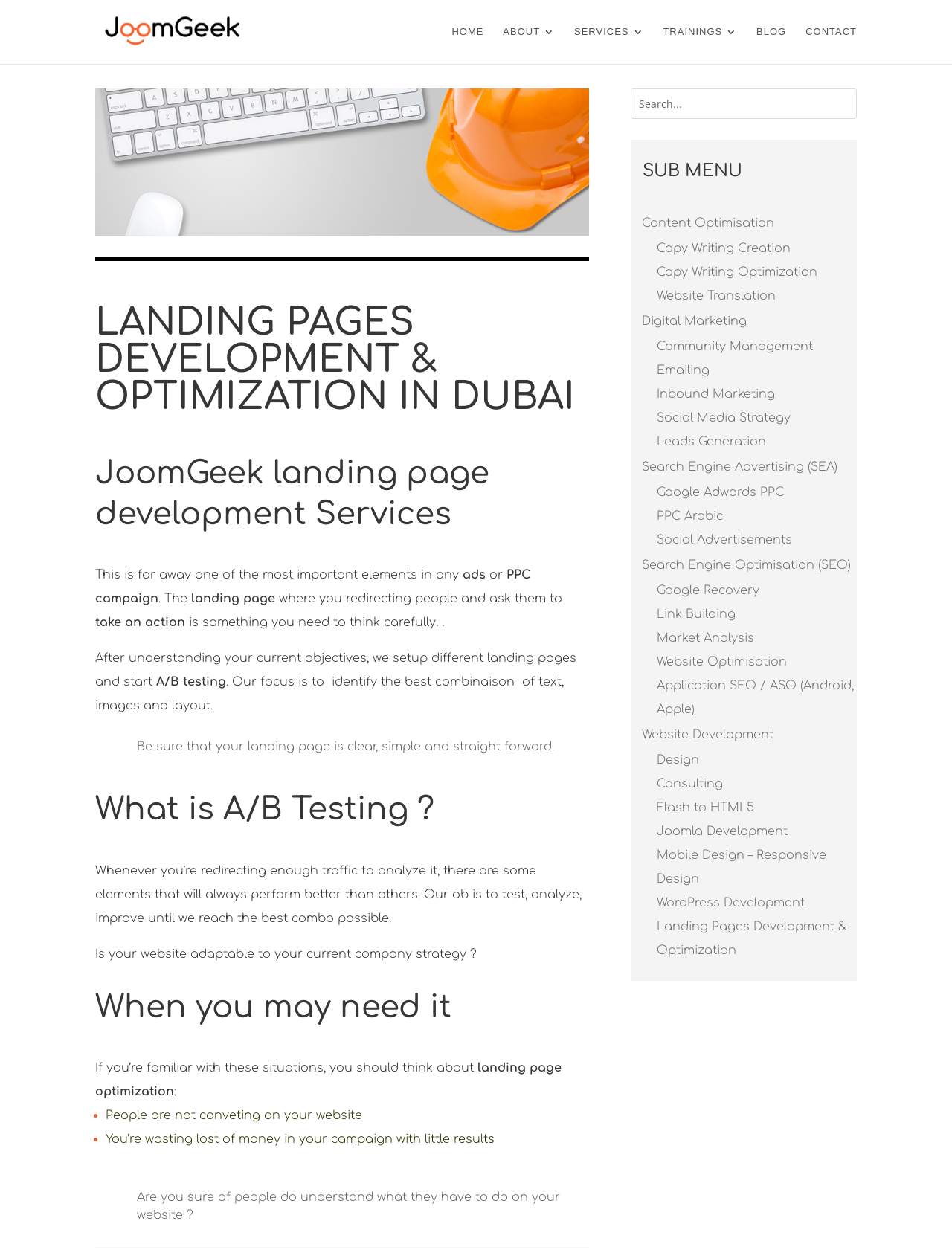Refer to the image and provide an in-depth answer to the question: 
What is the relationship between A/B testing and landing page optimization?

The webpage explains that A/B testing is a process used to identify the best combination of elements on a landing page, and this process is part of the larger goal of landing page optimization, which aims to improve the overall performance of the landing page.